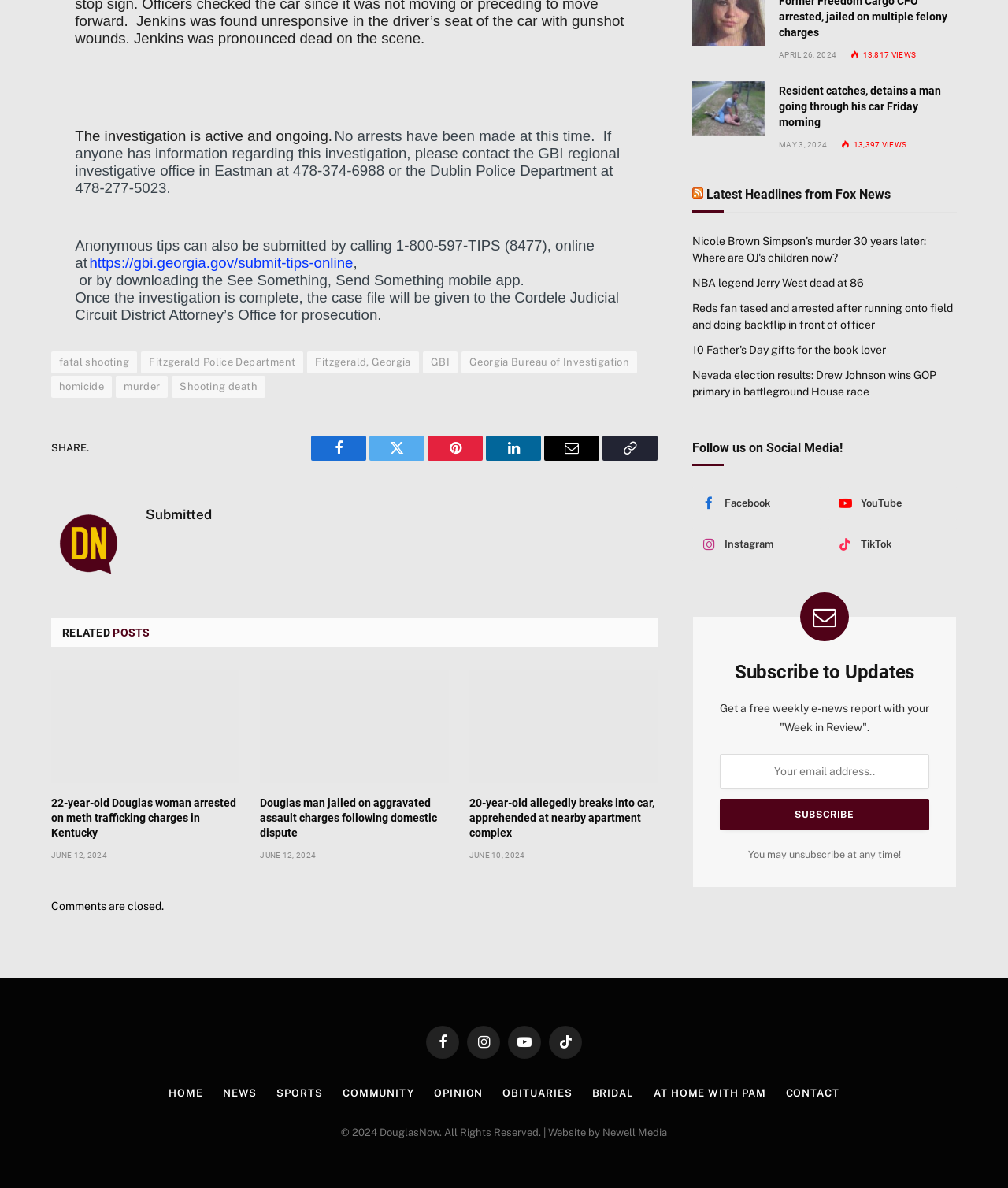Please examine the image and provide a detailed answer to the question: What is the current status of the investigation?

The investigation is currently active and ongoing, as stated in the first sentence of the webpage.